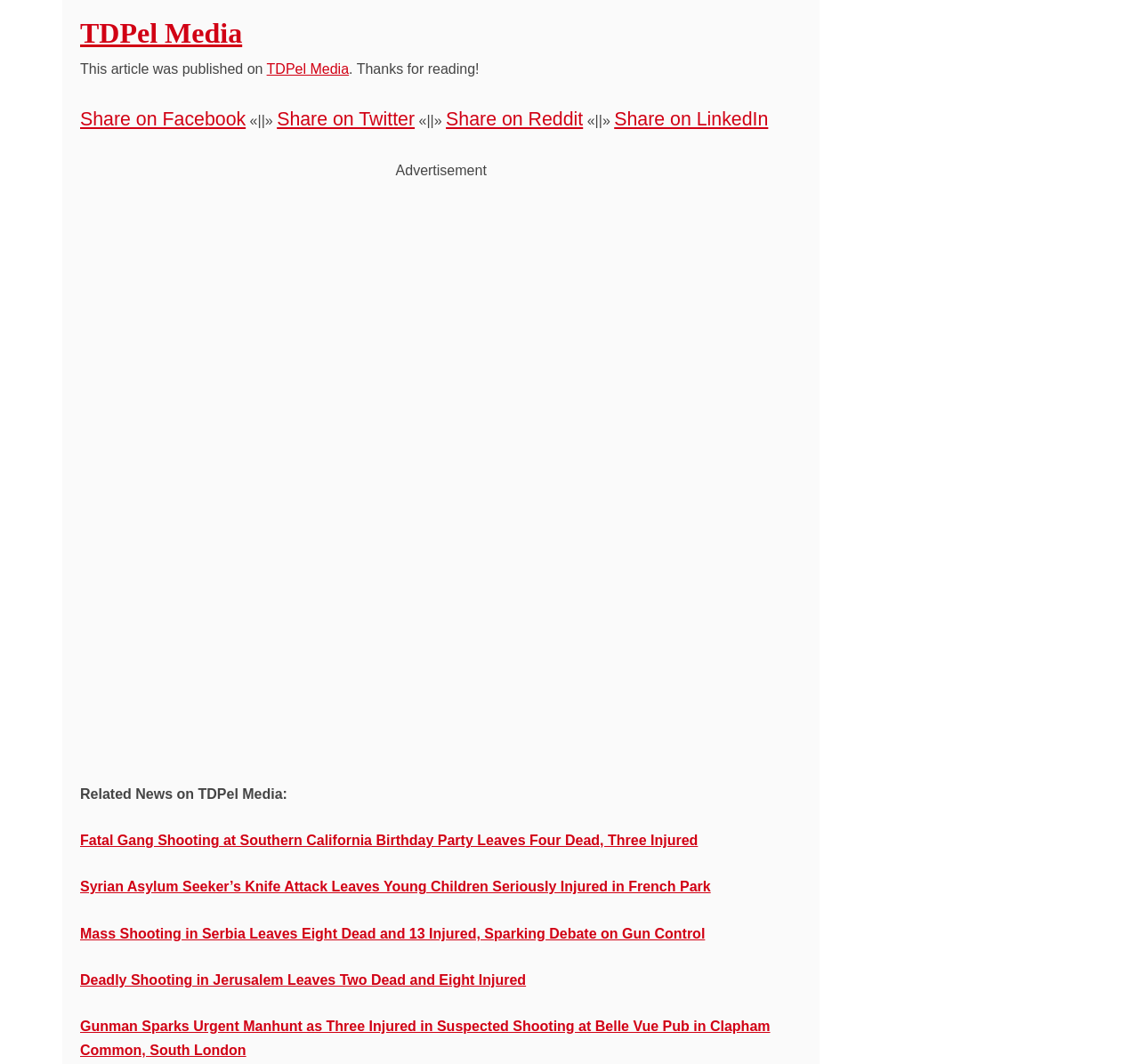Using the webpage screenshot and the element description TDPel Media, determine the bounding box coordinates. Specify the coordinates in the format (top-left x, top-left y, bottom-right x, bottom-right y) with values ranging from 0 to 1.

[0.07, 0.016, 0.213, 0.046]